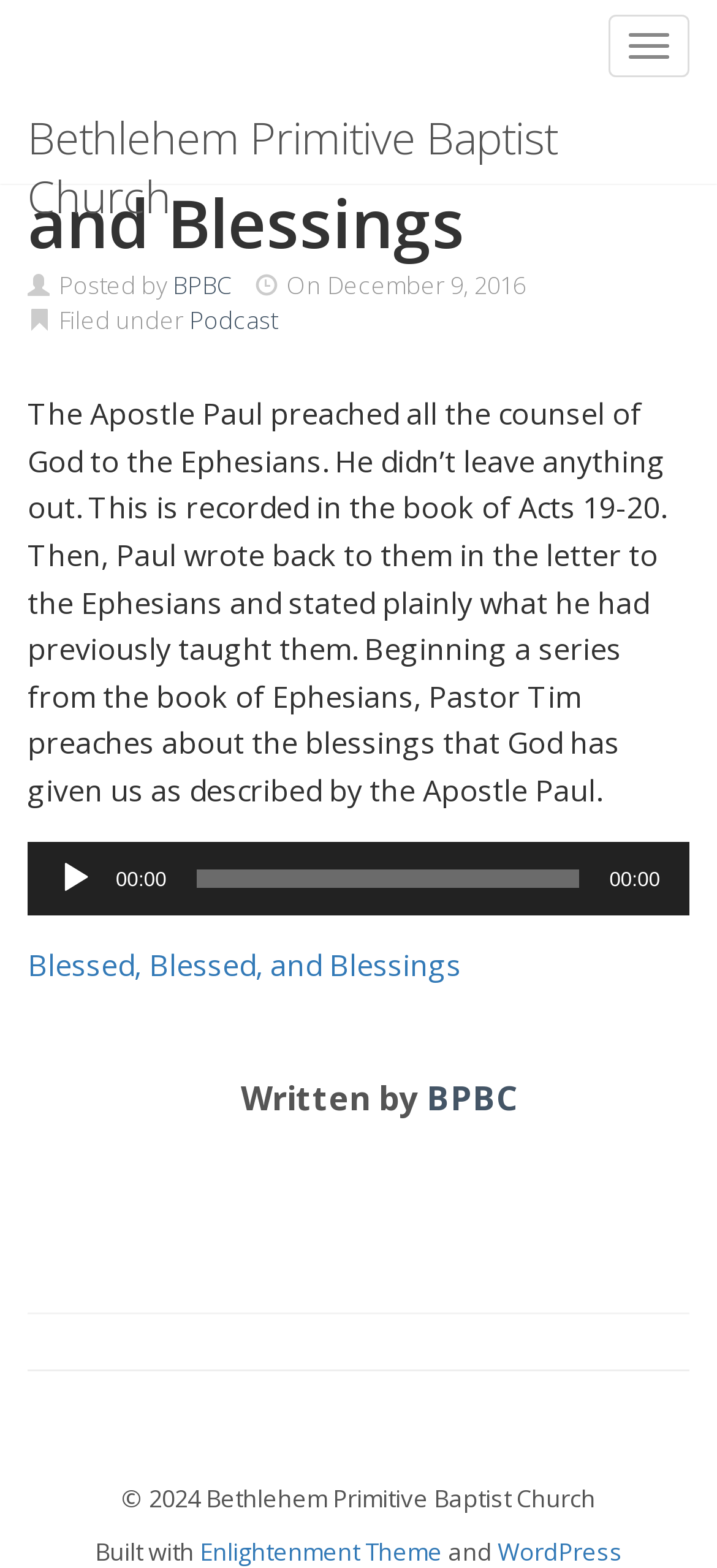Identify the bounding box for the described UI element. Provide the coordinates in (top-left x, top-left y, bottom-right x, bottom-right y) format with values ranging from 0 to 1: 

None